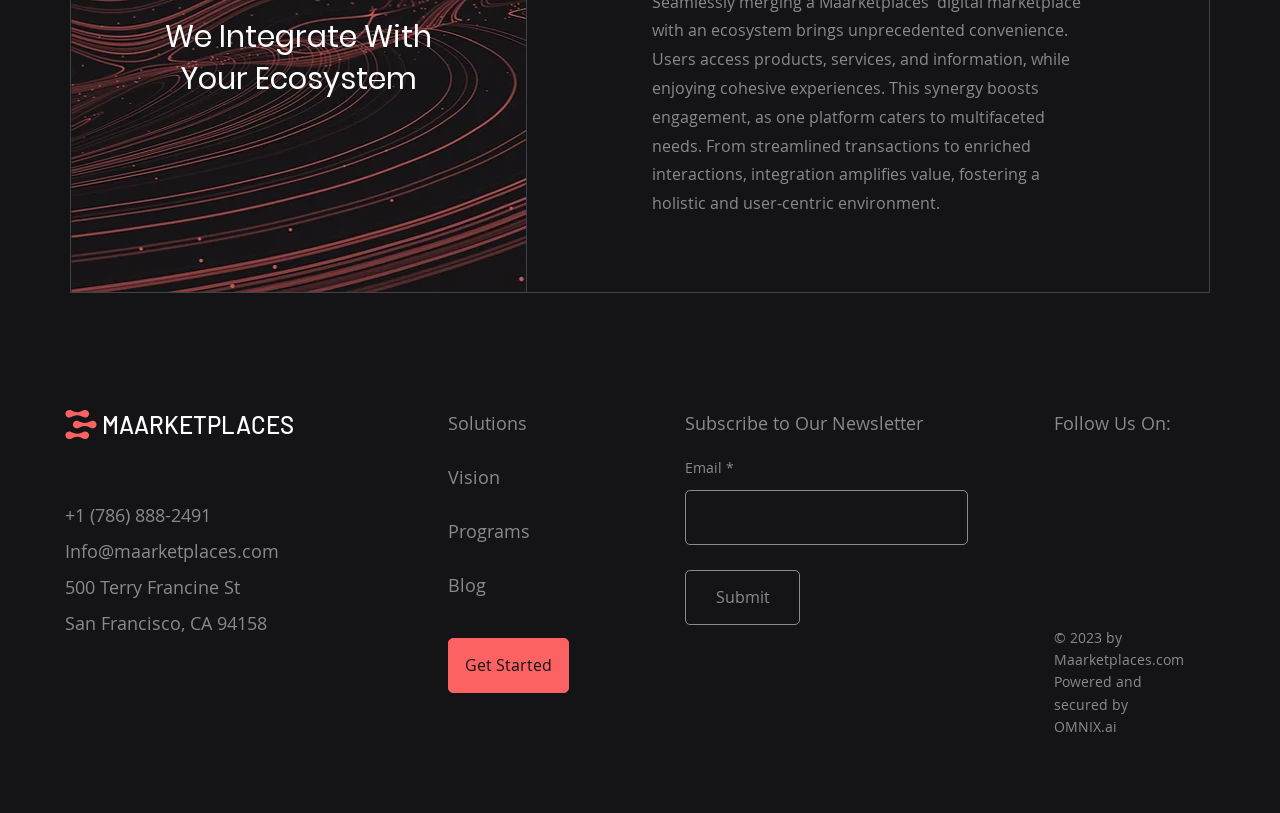Determine the bounding box for the described HTML element: "#comp-kk2x3s8n svg [data-color="1"] {fill: #FD6262;}". Ensure the coordinates are four float numbers between 0 and 1 in the format [left, top, right, bottom].

[0.051, 0.504, 0.076, 0.539]